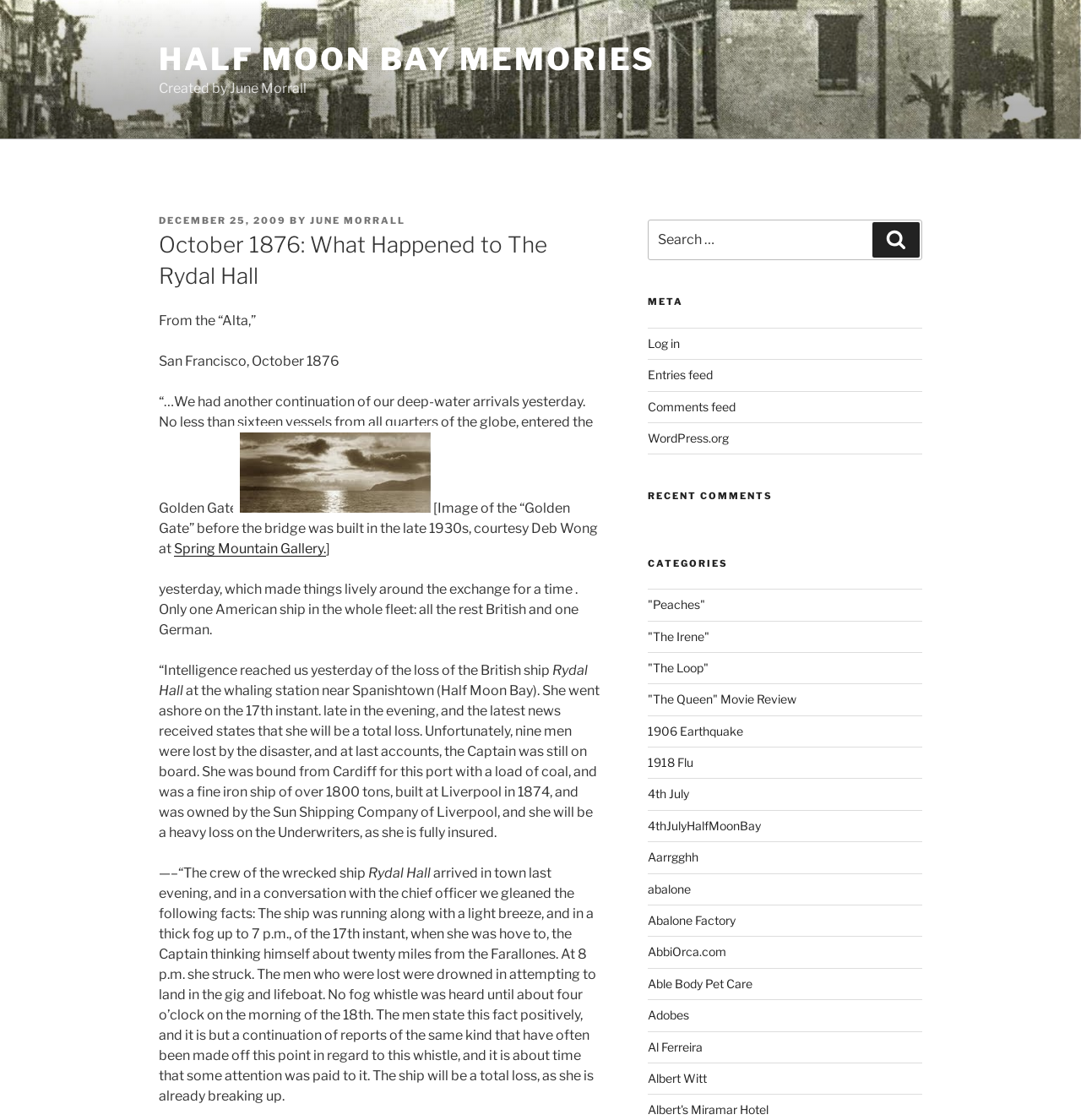Summarize the webpage with a detailed and informative caption.

This webpage is about Half Moon Bay Memories, specifically an article titled "October 1876: What Happened to The Rydal Hall". At the top, there is a link to "HALF MOON BAY MEMORIES" and a text "Created by June Morrall". Below that, there is a header section with a posting date "DECEMBER 25, 2009" and the author's name "JUNE MORRALL". 

The main content of the article is a historical account of the loss of the British ship "Rydal Hall" at the whaling station near Spanishtown (Half Moon Bay) in October 1876. The text describes the ship's journey, its wreck, and the loss of nine men. There is also an image of the "Golden Gate" before the bridge was built, courtesy of Deb Wong at Spring Mountain Gallery.

On the right side of the page, there are several sections. The first section is a search box with a button. Below that, there are three headings: "META", "RECENT COMMENTS", and "CATEGORIES". Under "META", there are links to "Log in", "Entries feed", "Comments feed", and "WordPress.org". Under "CATEGORIES", there are numerous links to various topics, including "Peaches", "The Irene", "The Loop", "1906 Earthquake", "1918 Flu", and many others.